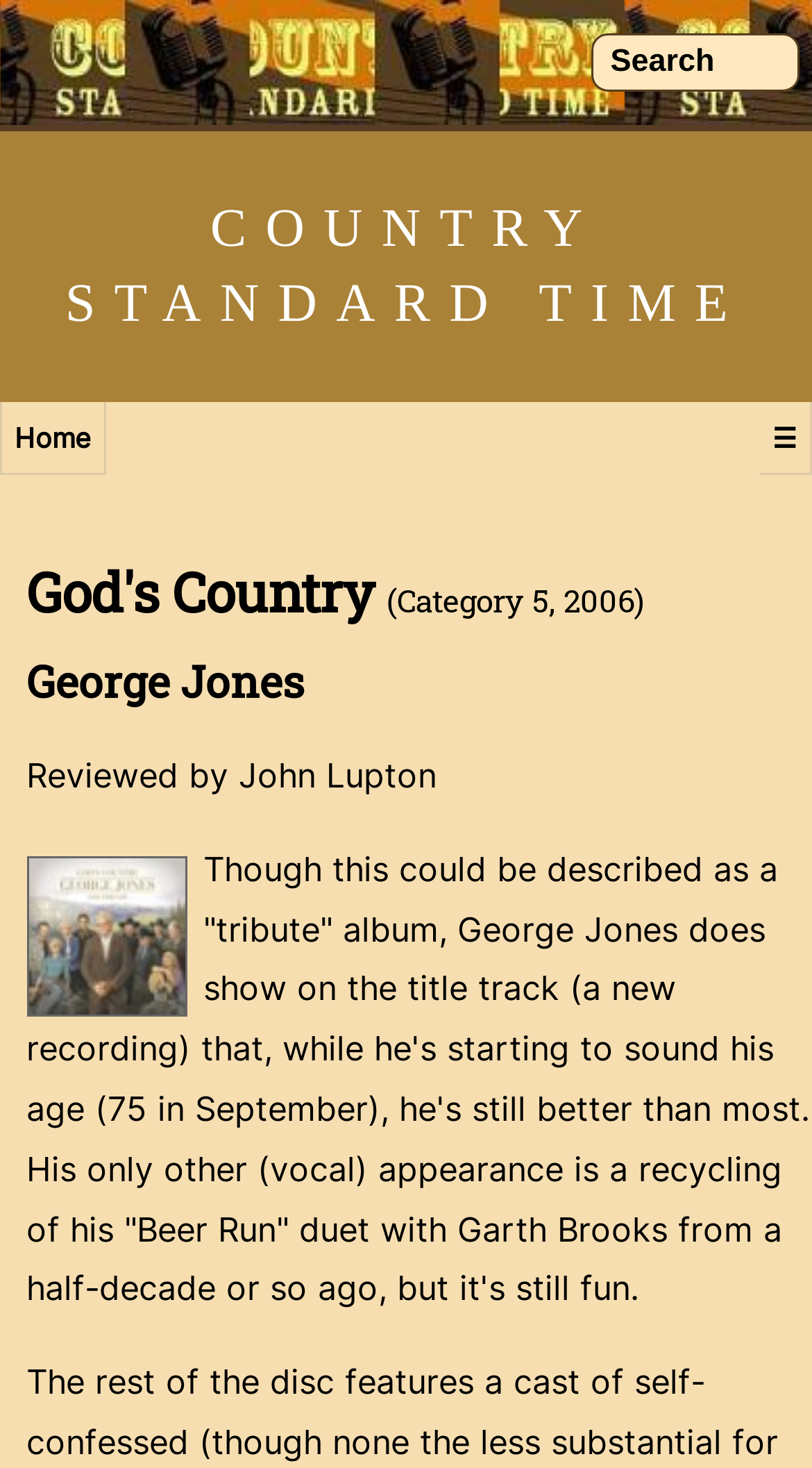Please provide a short answer using a single word or phrase for the question:
What is the name of the artist?

George Jones